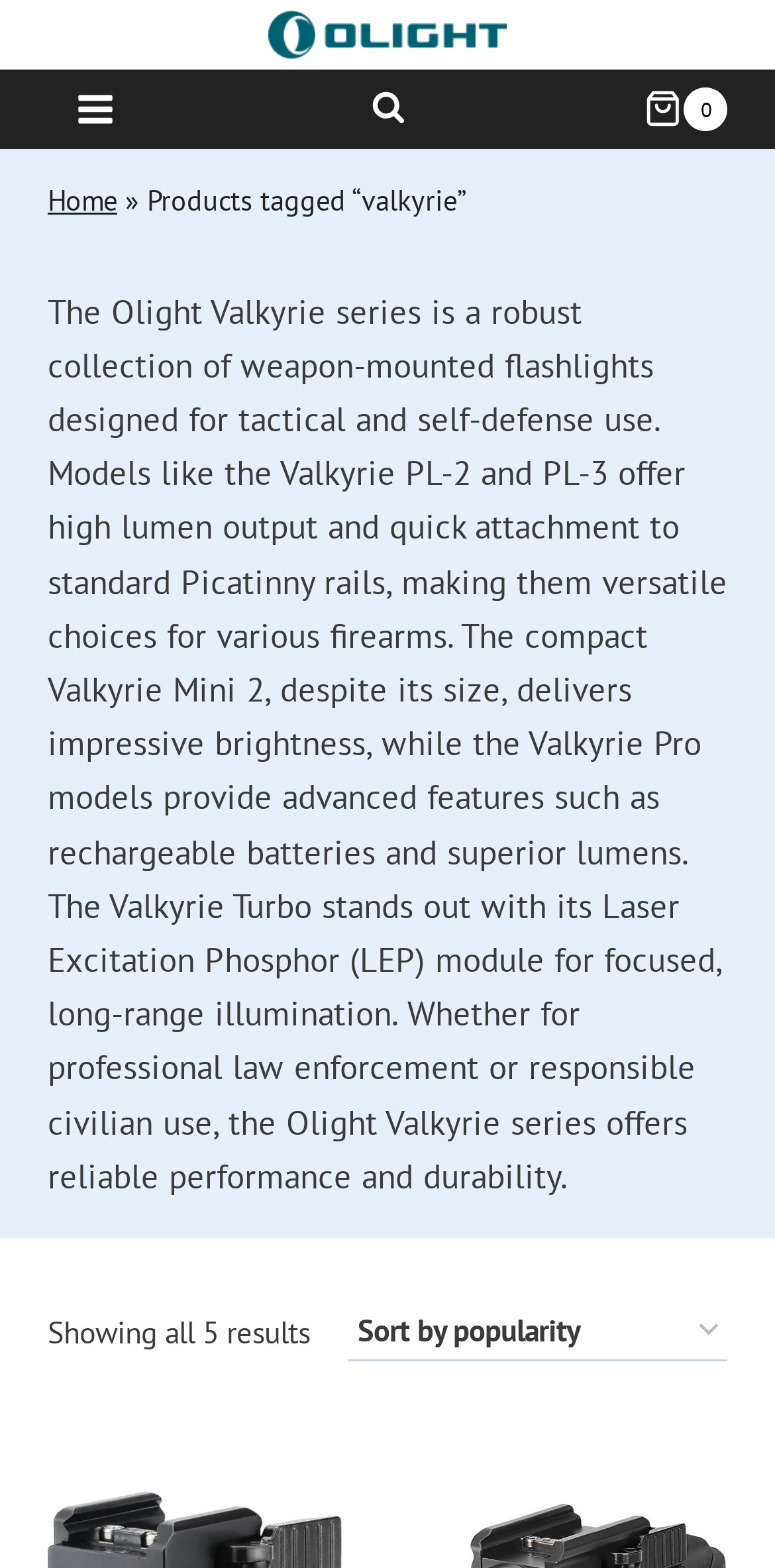Locate the bounding box of the UI element based on this description: "Home". Provide four float numbers between 0 and 1 as [left, top, right, bottom].

[0.062, 0.116, 0.151, 0.14]